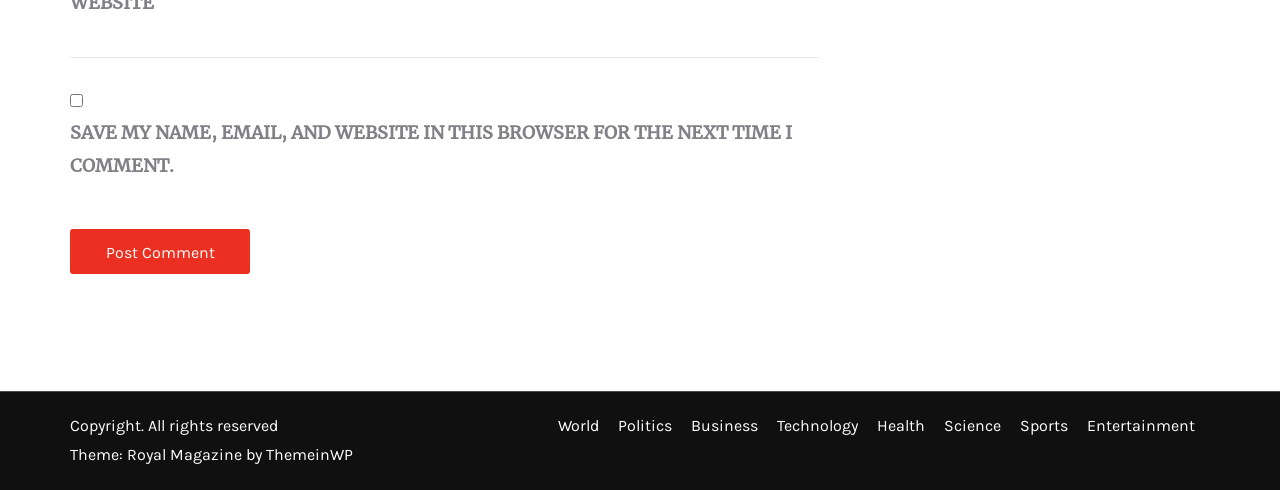Provide the bounding box coordinates for the area that should be clicked to complete the instruction: "Visit ThemeinWP".

[0.208, 0.908, 0.276, 0.947]